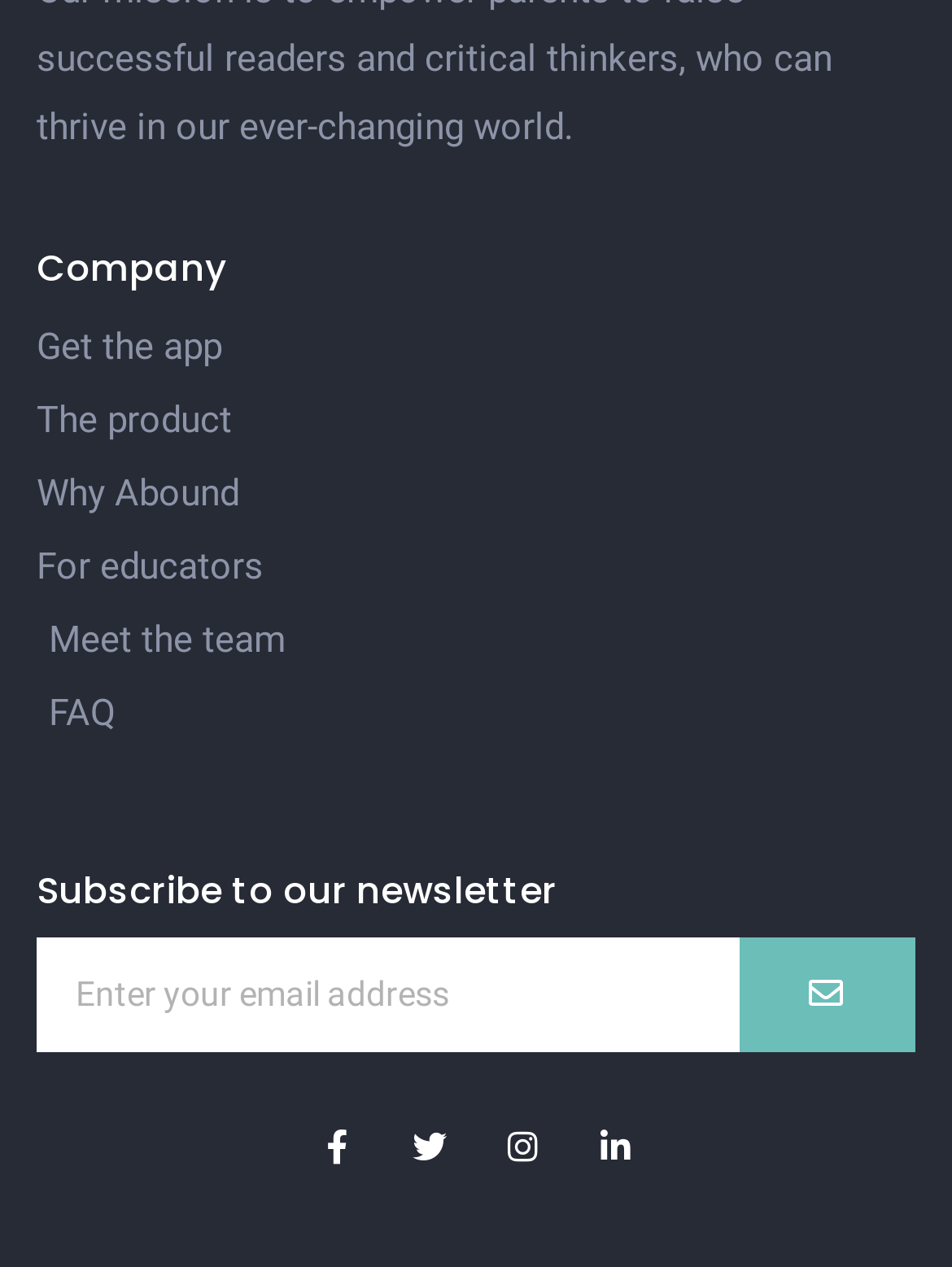What is the company name?
Please utilize the information in the image to give a detailed response to the question.

The company name is mentioned at the top of the webpage as a static text element, which is 'Company'.